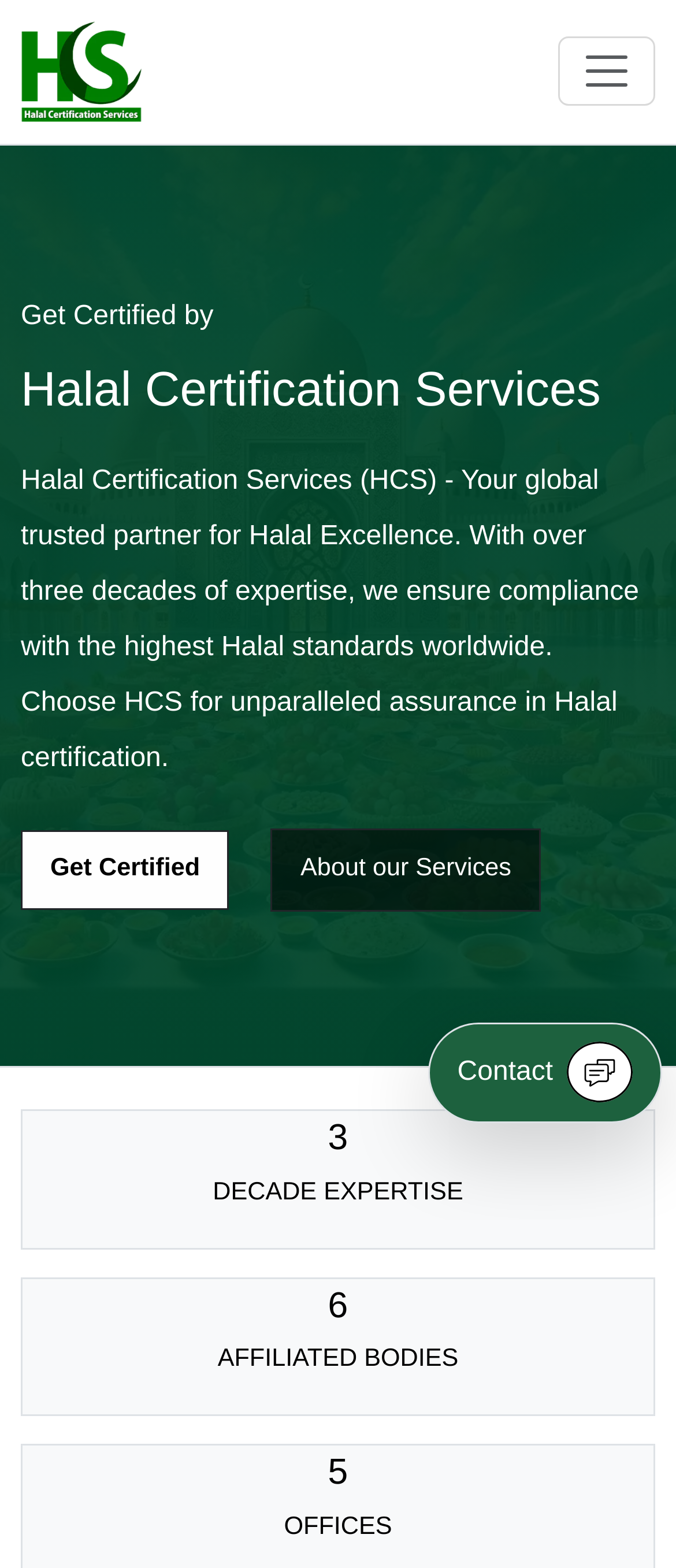Using the provided description: "alt="HalalCS.org - Official Logo"", find the bounding box coordinates of the corresponding UI element. The output should be four float numbers between 0 and 1, in the format [left, top, right, bottom].

[0.031, 0.033, 0.21, 0.069]